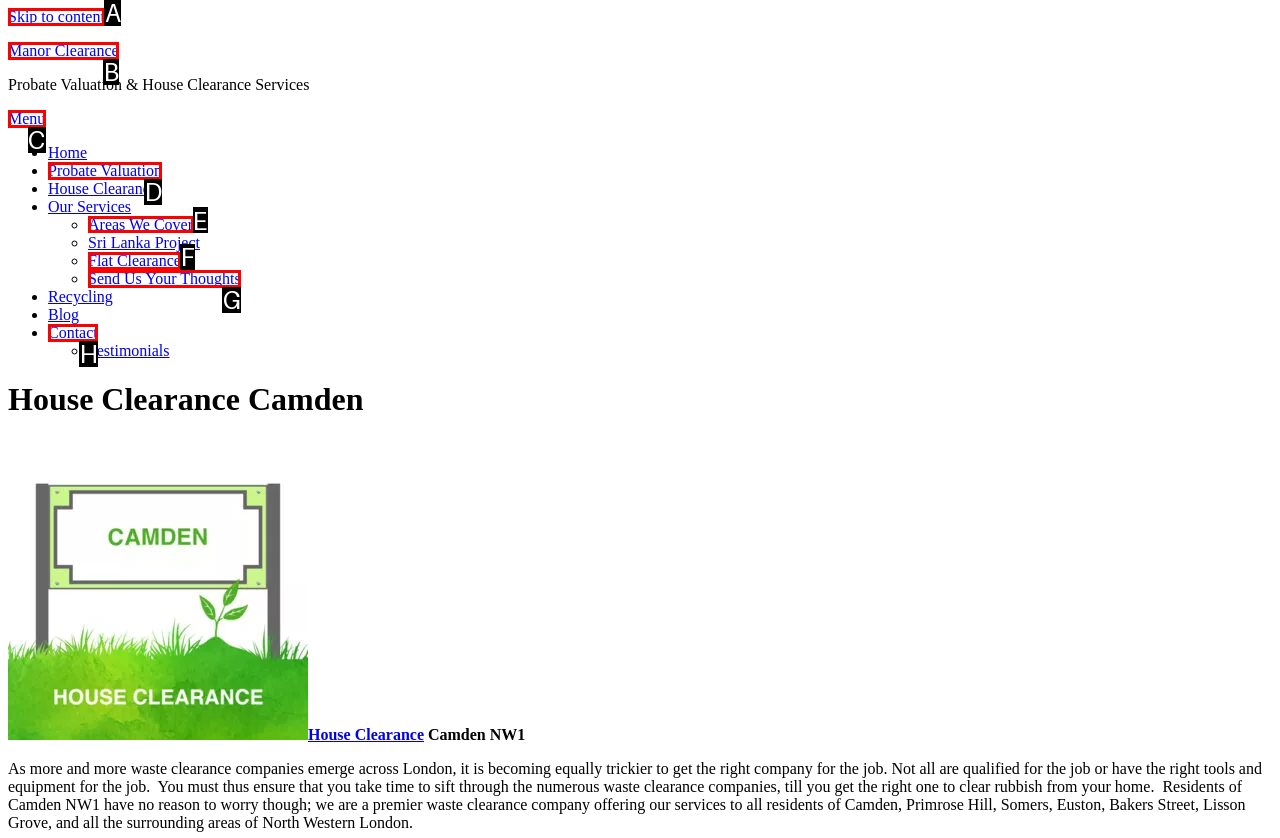Select the appropriate letter to fulfill the given instruction: Click on the 'Areas We Cover' link
Provide the letter of the correct option directly.

E